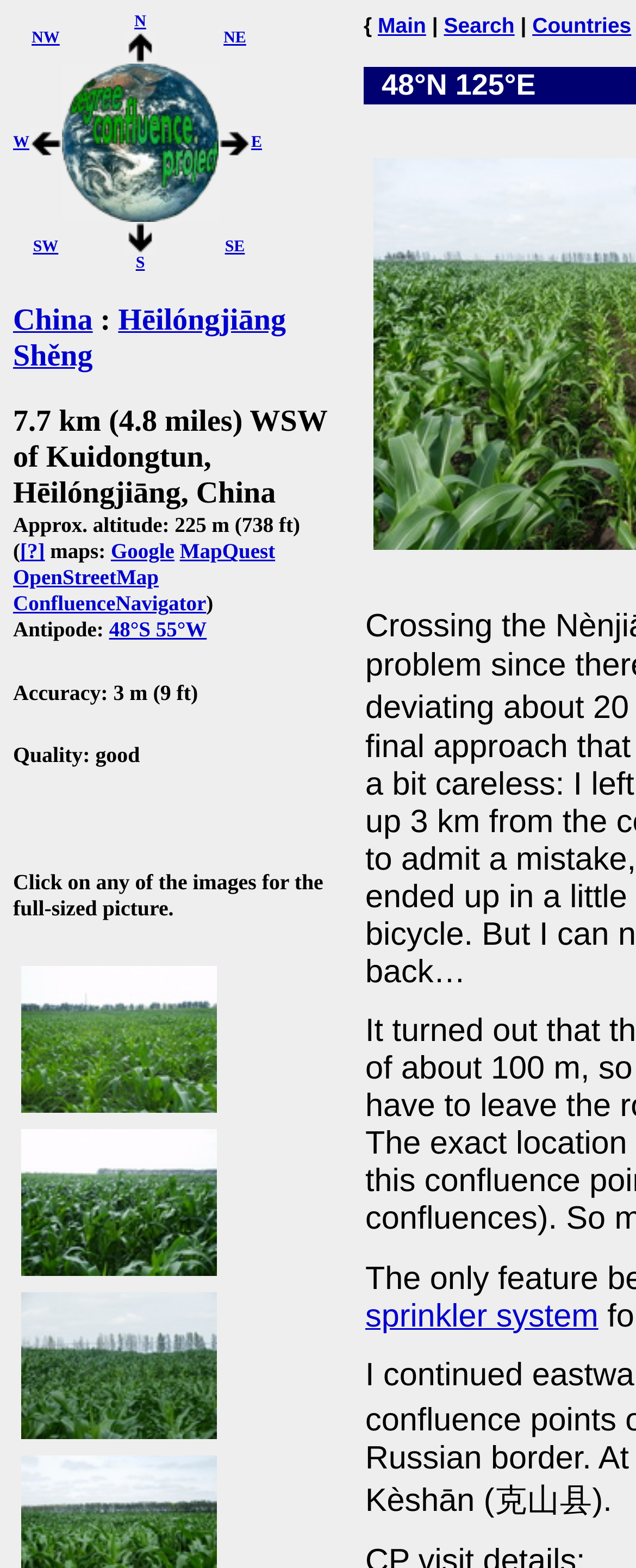What is the altitude of the confluence?
Use the screenshot to answer the question with a single word or phrase.

225 m (738 ft)